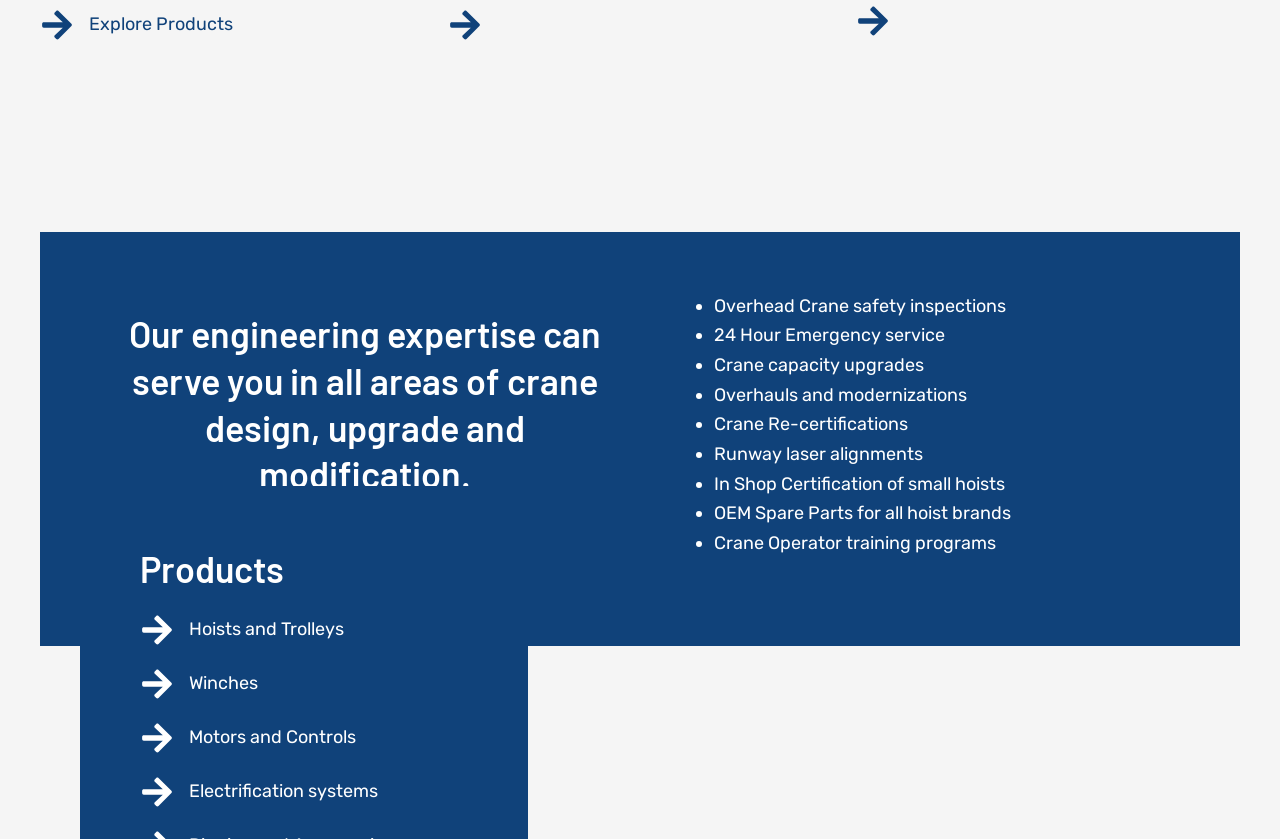Please identify the bounding box coordinates of the element's region that I should click in order to complete the following instruction: "Learn about hoists and trolleys". The bounding box coordinates consist of four float numbers between 0 and 1, i.e., [left, top, right, bottom].

[0.109, 0.73, 0.269, 0.771]